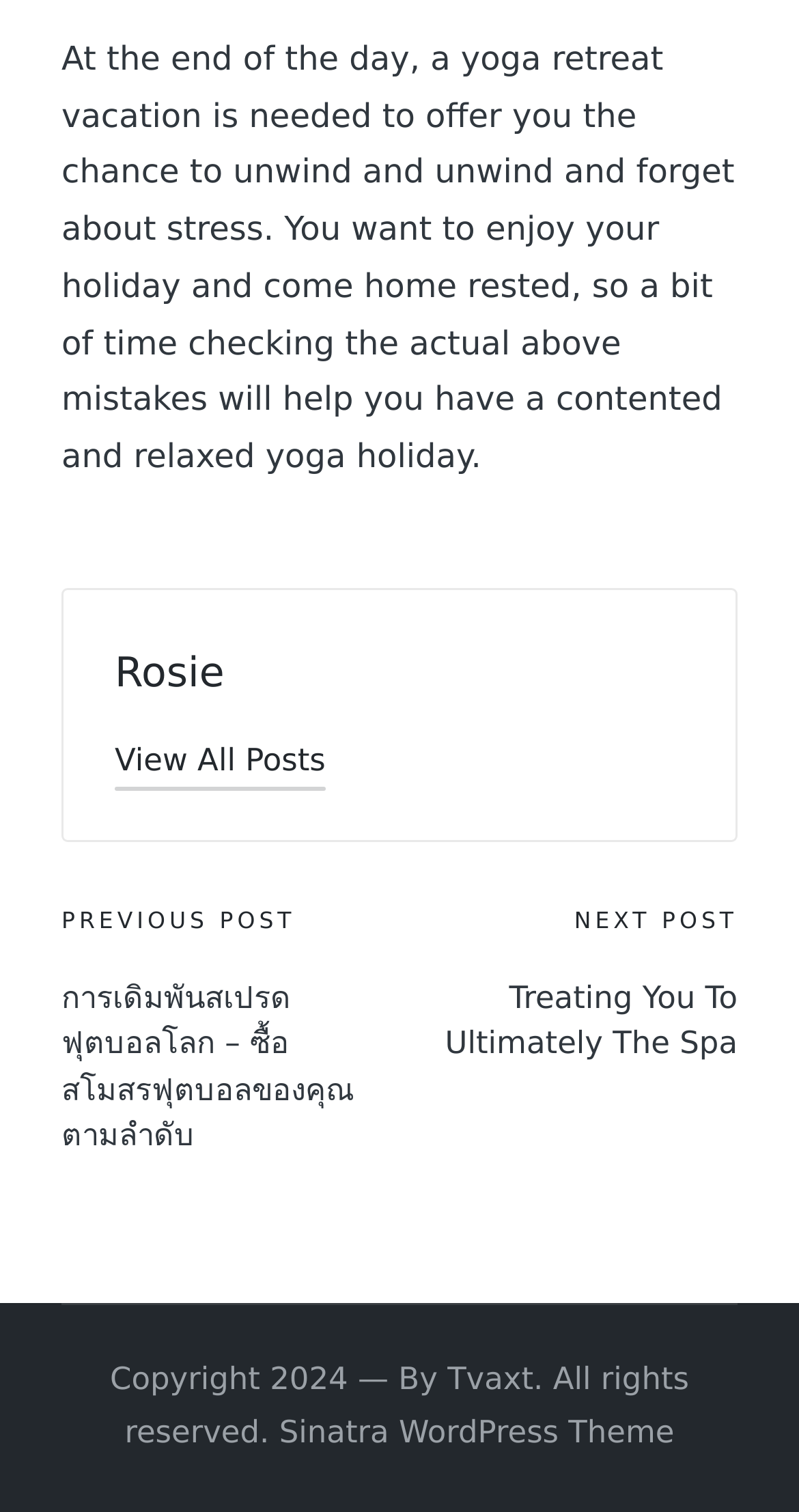What is the topic of the previous post?
Kindly offer a detailed explanation using the data available in the image.

The link '﻿การเดิมพันสเปรดฟุตบอลโลก – ซื้อสโมสรฟุตบอลของคุณตามลําดับ' is present under the 'PREVIOUS POST' heading, which suggests that the previous post is about การเดิมพันสเปรดฟุตบอลโลก, or spread football betting.